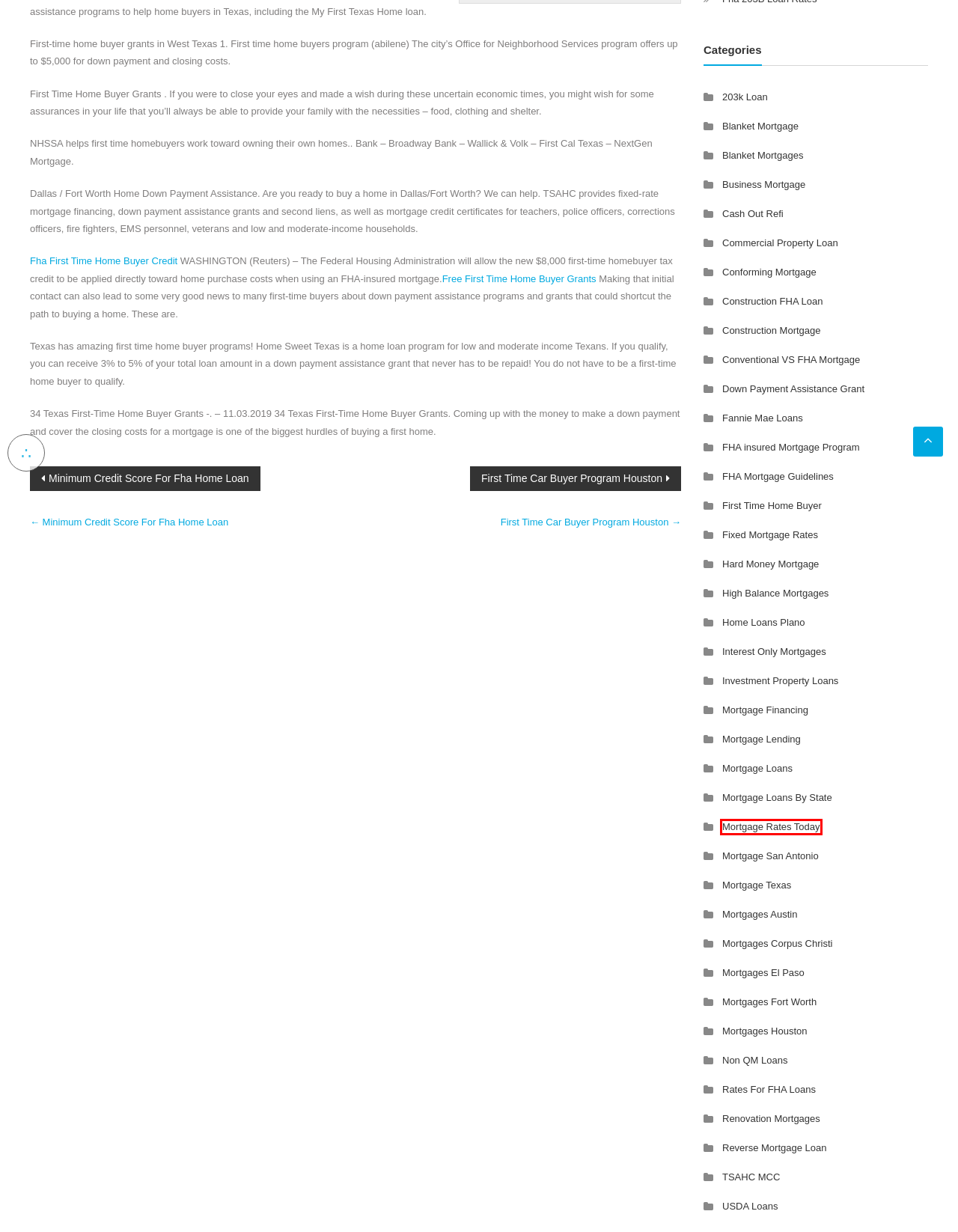Look at the screenshot of a webpage, where a red bounding box highlights an element. Select the best description that matches the new webpage after clicking the highlighted element. Here are the candidates:
A. Fha Credit Bad Mortgage - Fiveriversart
B. Construction Hard Residential Money Loans - Fiveriversart
C. Mortgage And Cons Around Pros Wrap - Fiveriversart
D. Home Credit Buyer First Fha Time - Fiveriversart
E. Rates Only Mortgage Interest Loan - Fiveriversart
F. Real Financing 100 Commercial Estate - Fiveriversart
G. Car Houston Program Time First Buyer - Fiveriversart
H. Arm Rates 3/1 - Fiveriversart

H